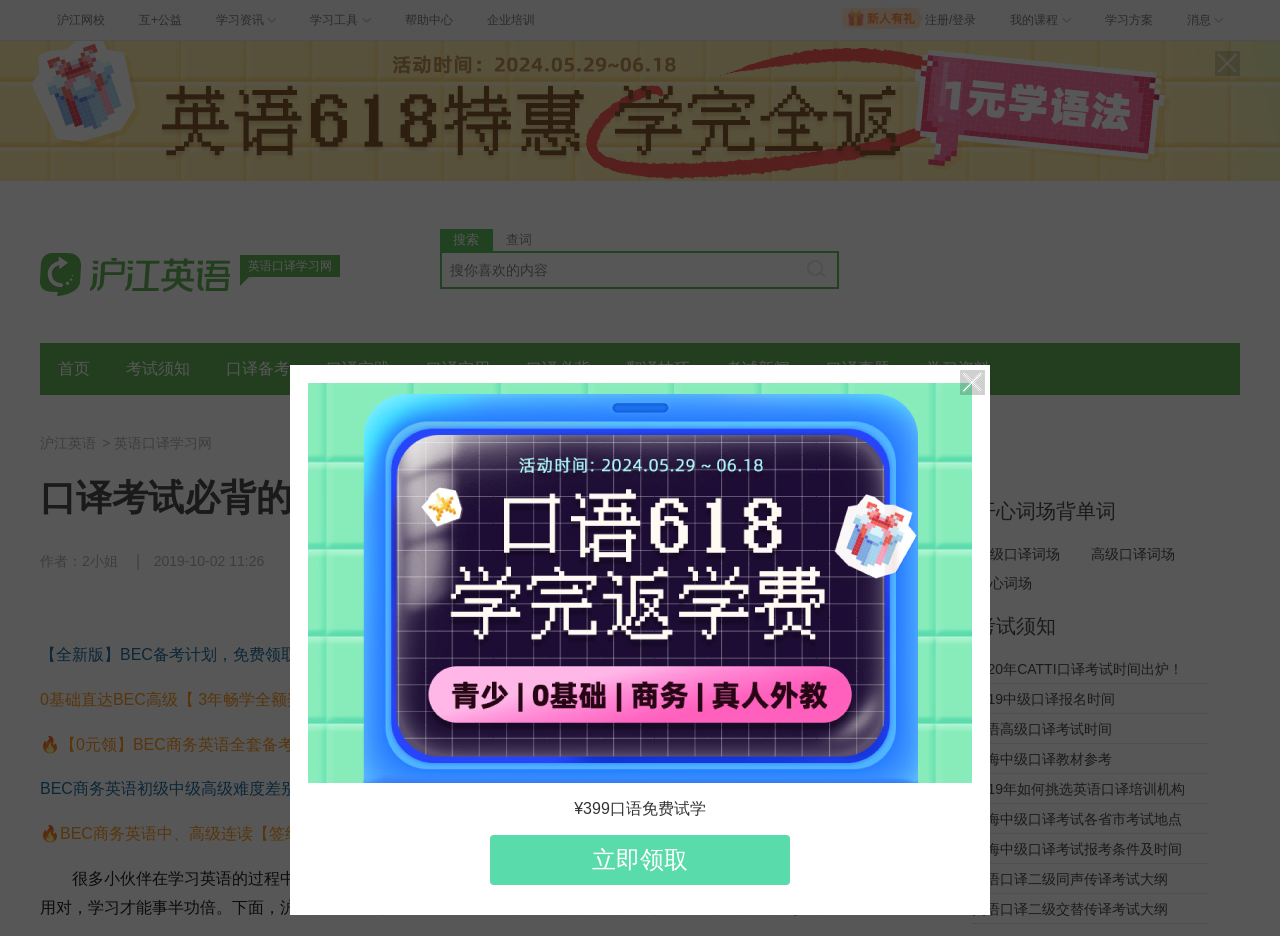What is the author of the article?
Using the image, give a concise answer in the form of a single word or short phrase.

2小姐